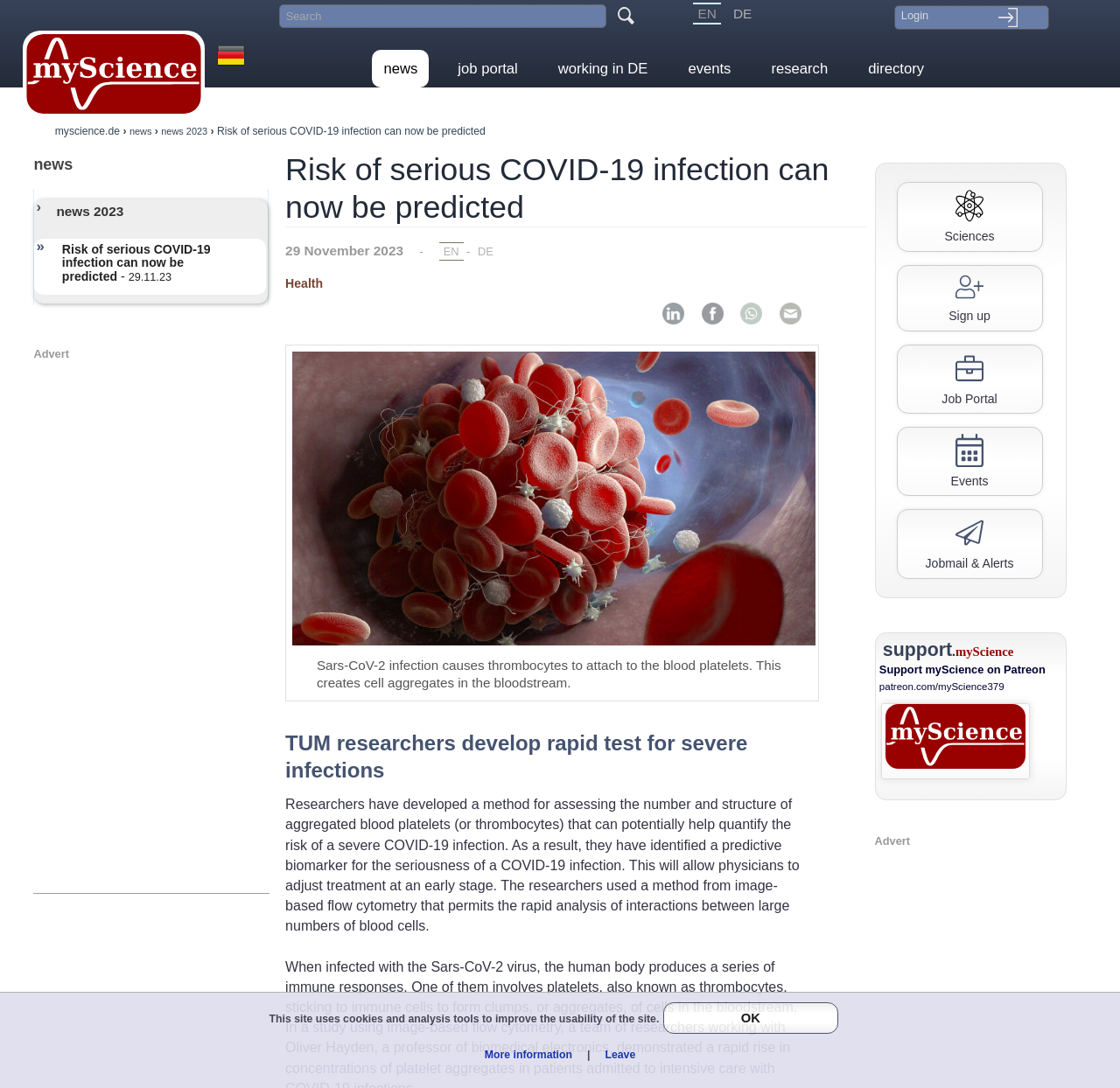Please determine and provide the text content of the webpage's heading.

Risk of serious COVID-19 infection can now be predicted